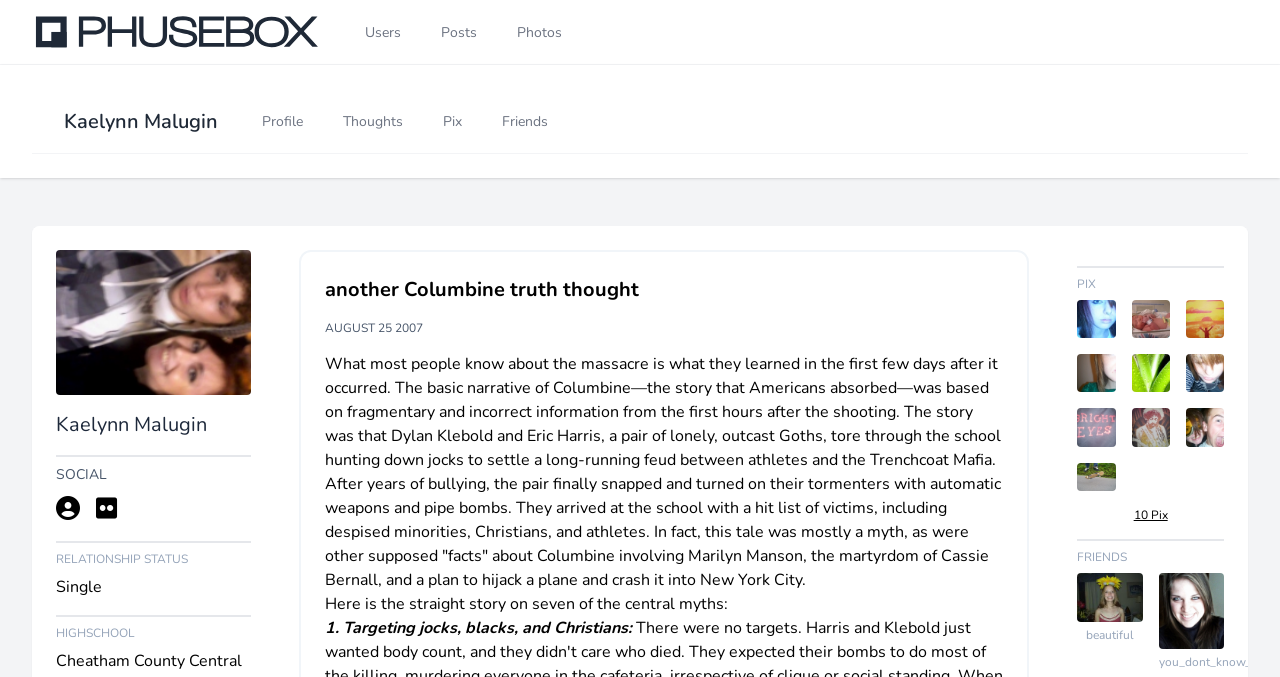Please identify the bounding box coordinates of the clickable area that will allow you to execute the instruction: "Check out PIX".

[0.343, 0.13, 0.364, 0.227]